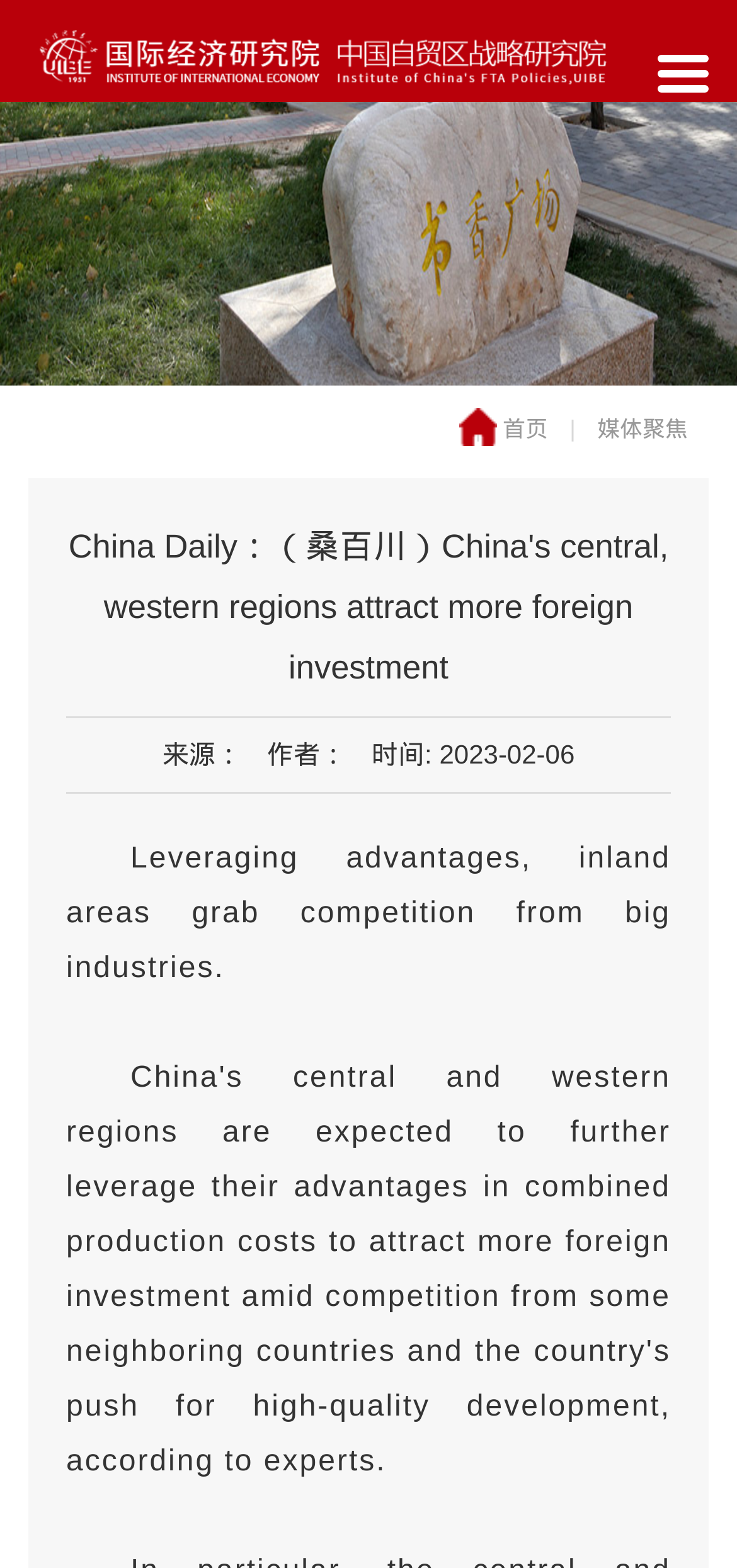Answer the question below with a single word or a brief phrase: 
How many links are there in the top navigation bar?

3